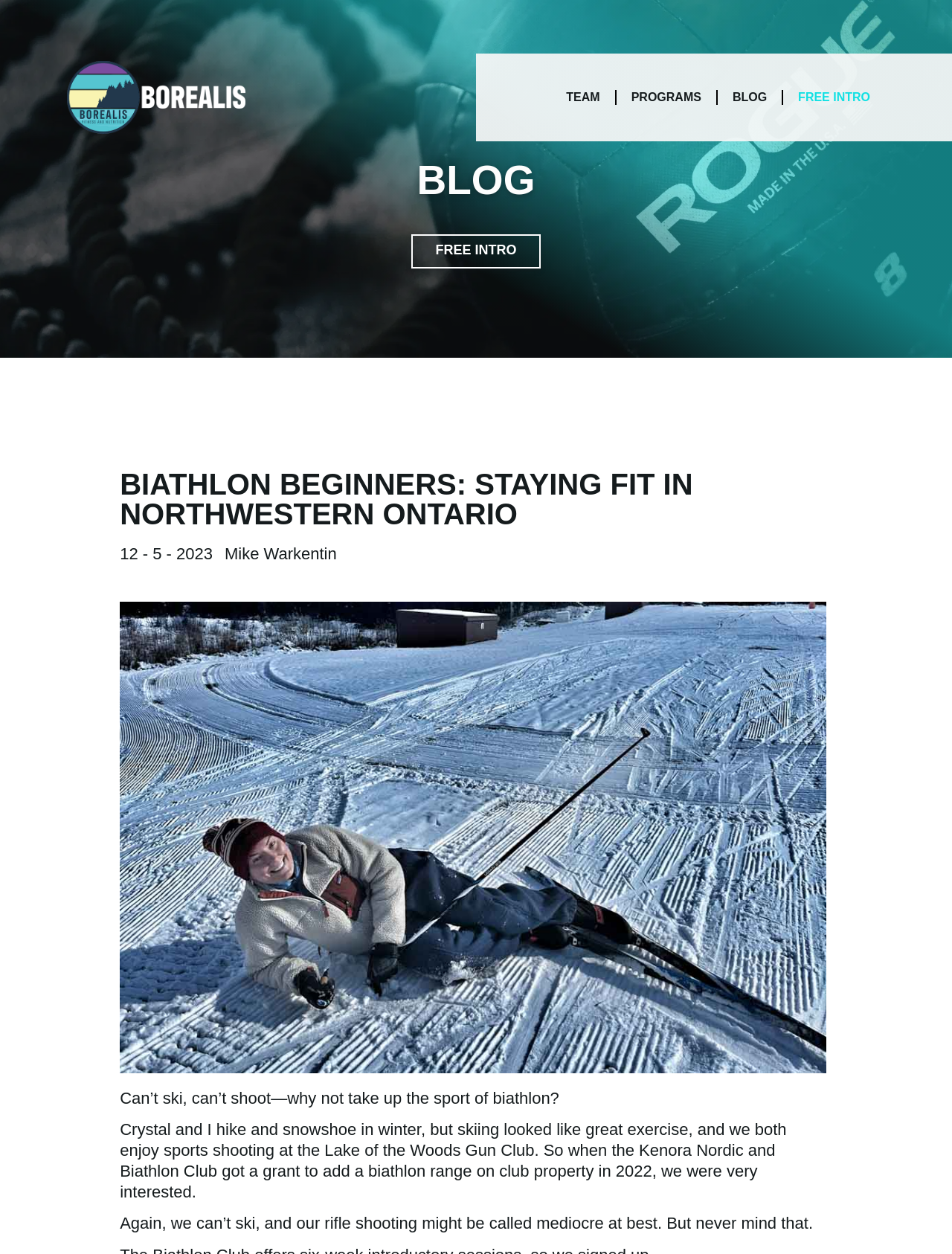What is the author's name?
Using the visual information, reply with a single word or short phrase.

Mike Warkentin